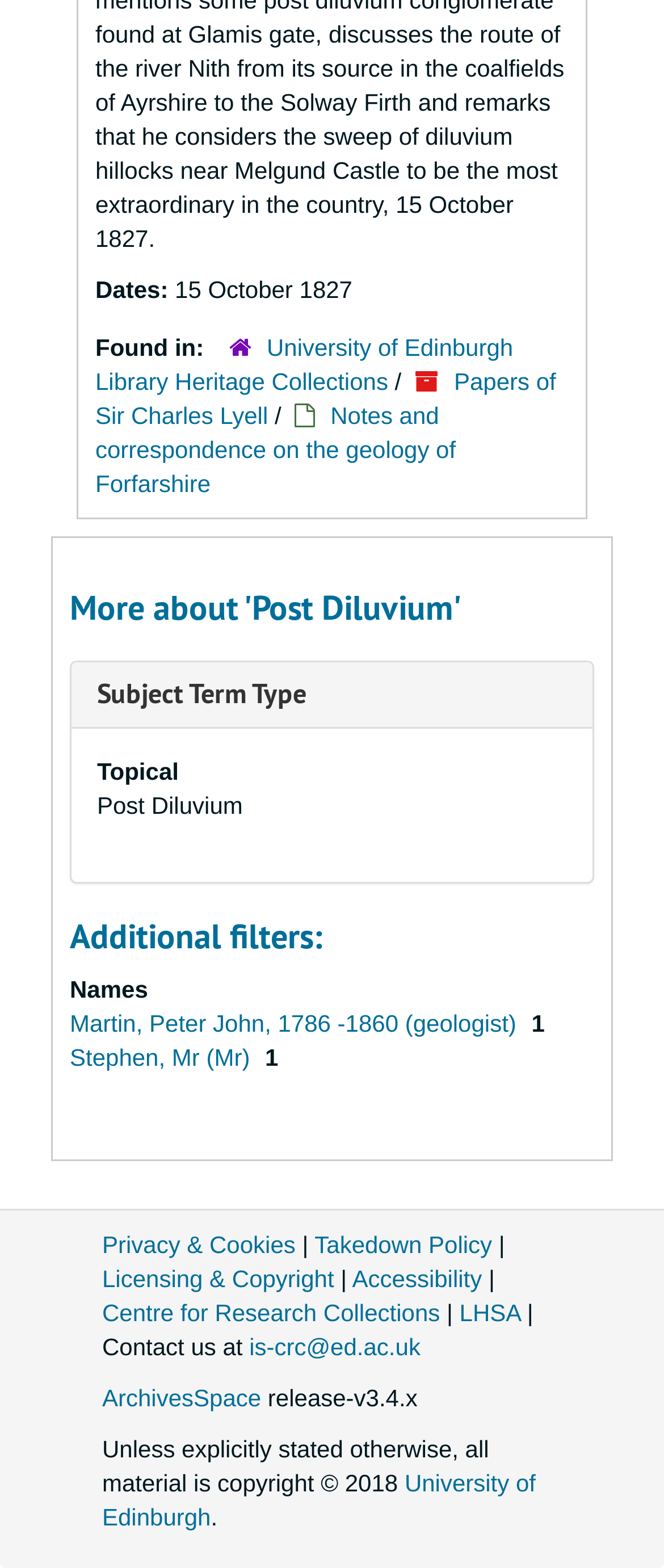What is the name of the collection?
Based on the screenshot, respond with a single word or phrase.

Papers of Sir Charles Lyell